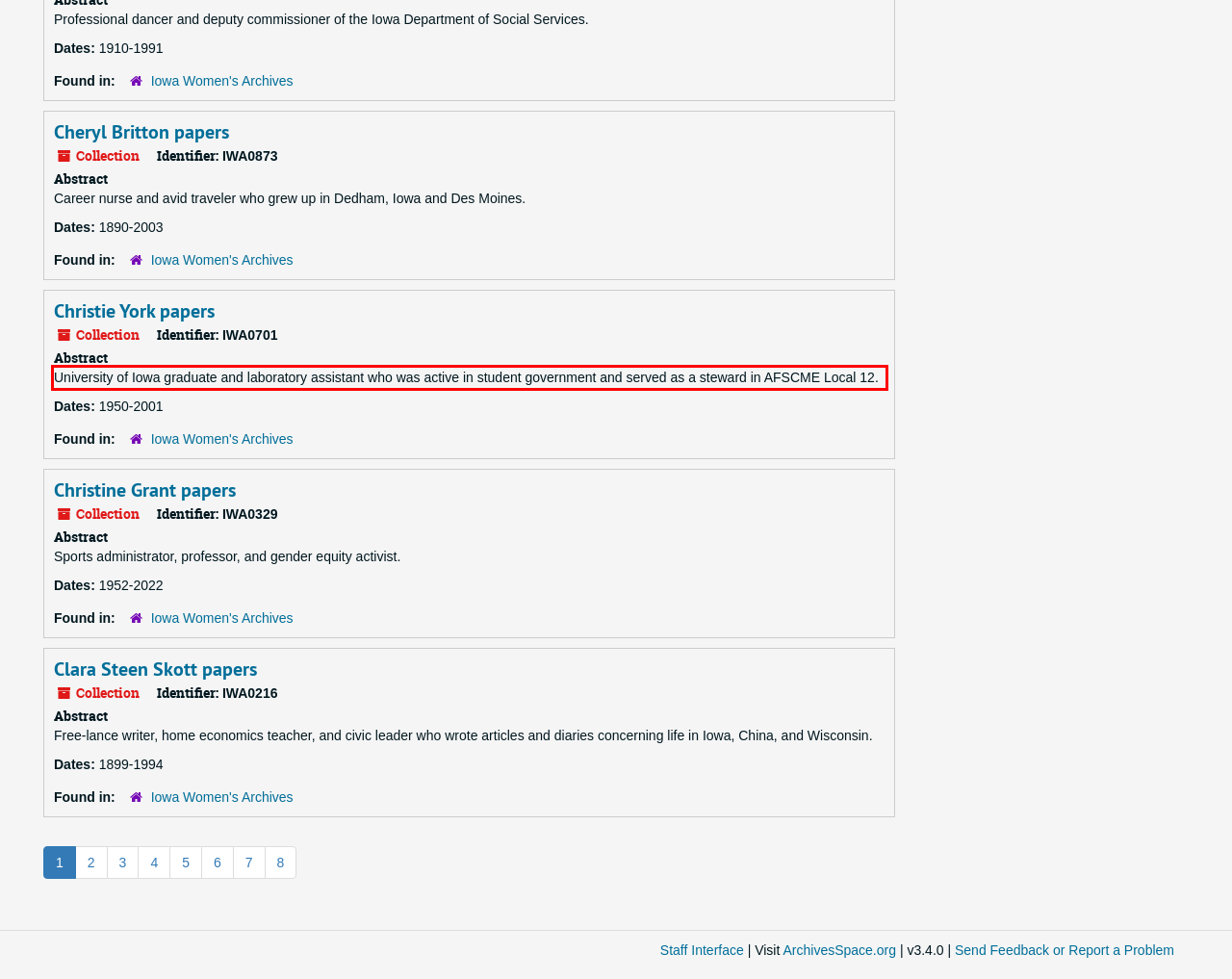By examining the provided screenshot of a webpage, recognize the text within the red bounding box and generate its text content.

University of Iowa graduate and laboratory assistant who was active in student government and served as a steward in AFSCME Local 12.